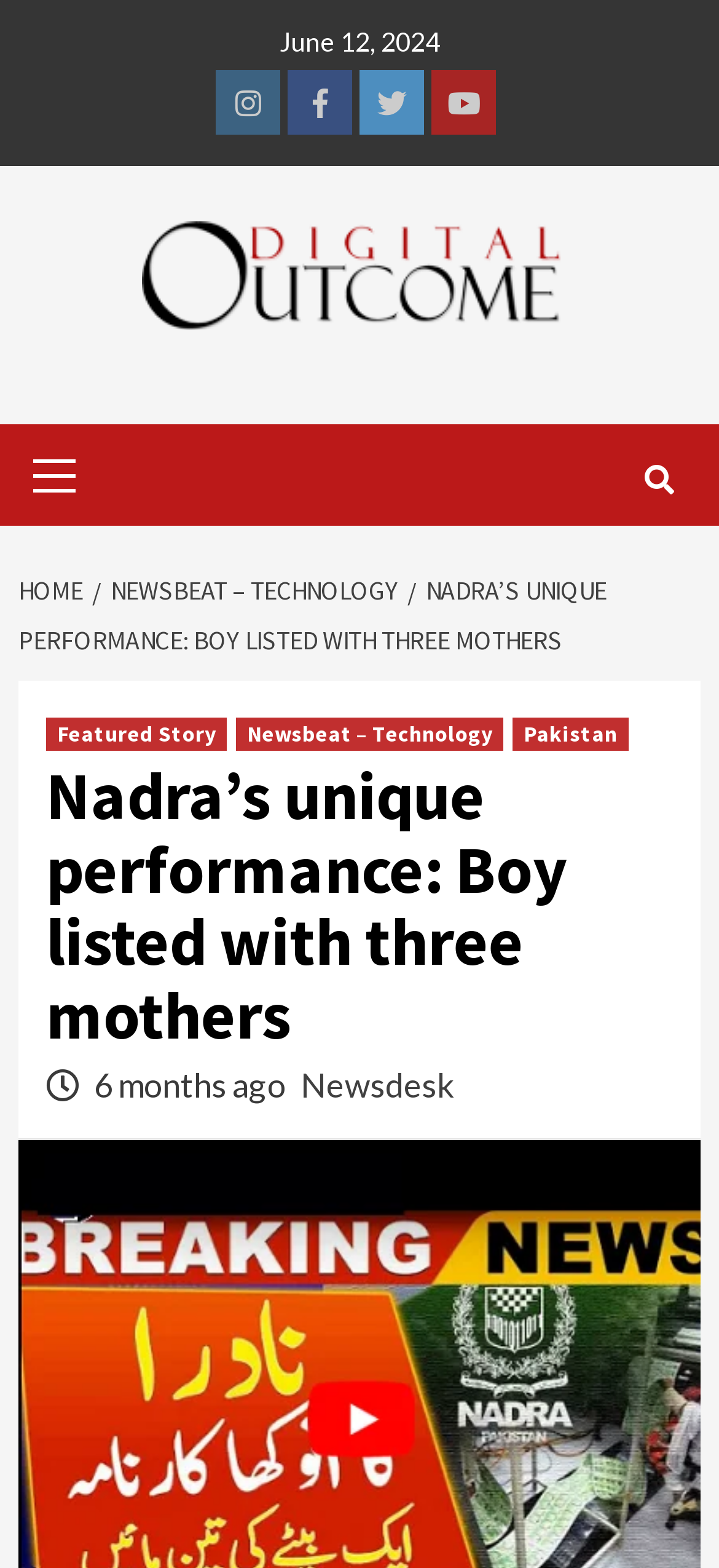What is the category of the news article?
Please interpret the details in the image and answer the question thoroughly.

I found the category of the news article 'Newsbeat – Technology' which is a link element within the breadcrumbs navigation, having bounding box coordinates [0.128, 0.366, 0.567, 0.387].